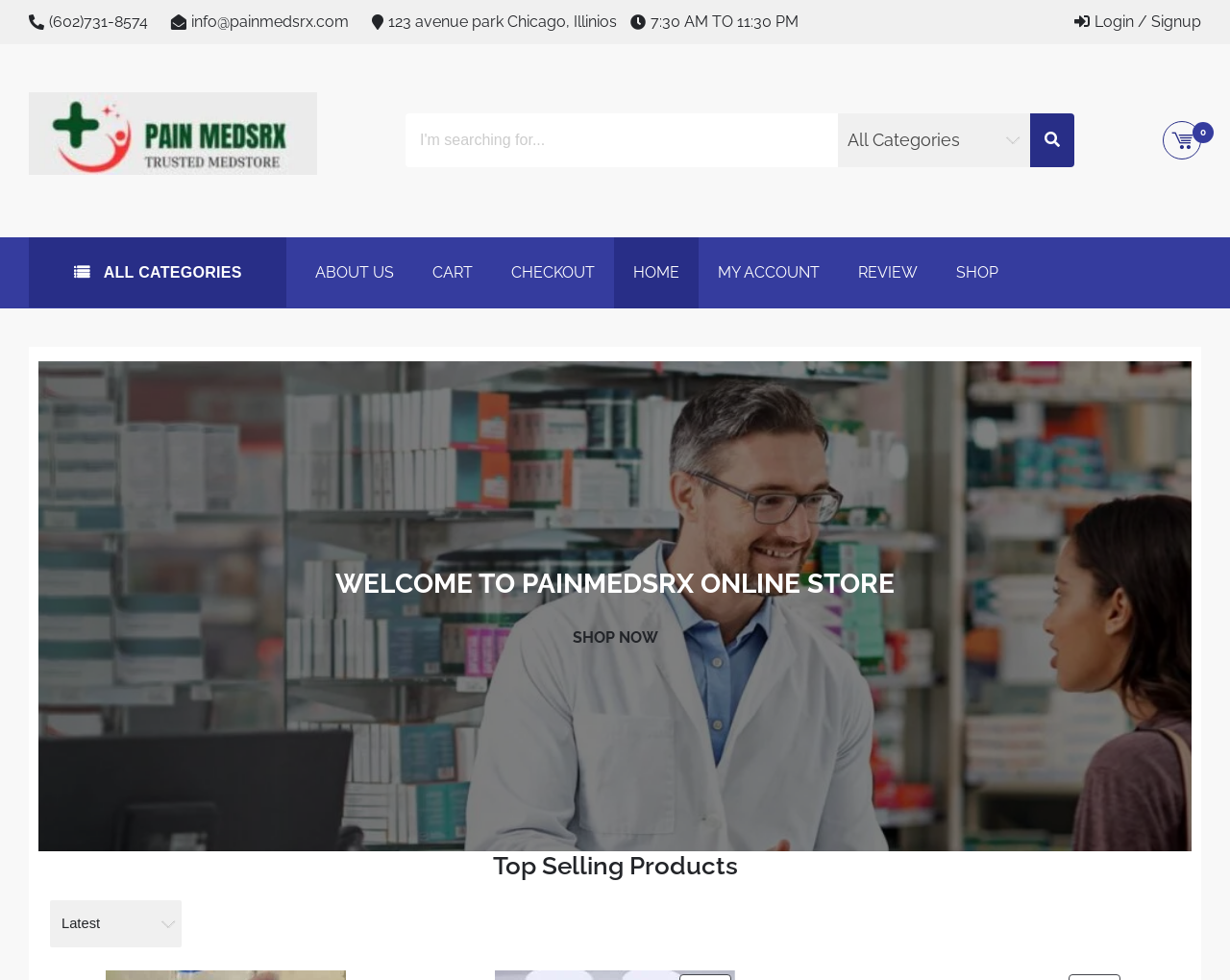Determine the bounding box coordinates of the element's region needed to click to follow the instruction: "order products by". Provide these coordinates as four float numbers between 0 and 1, formatted as [left, top, right, bottom].

[0.041, 0.919, 0.148, 0.967]